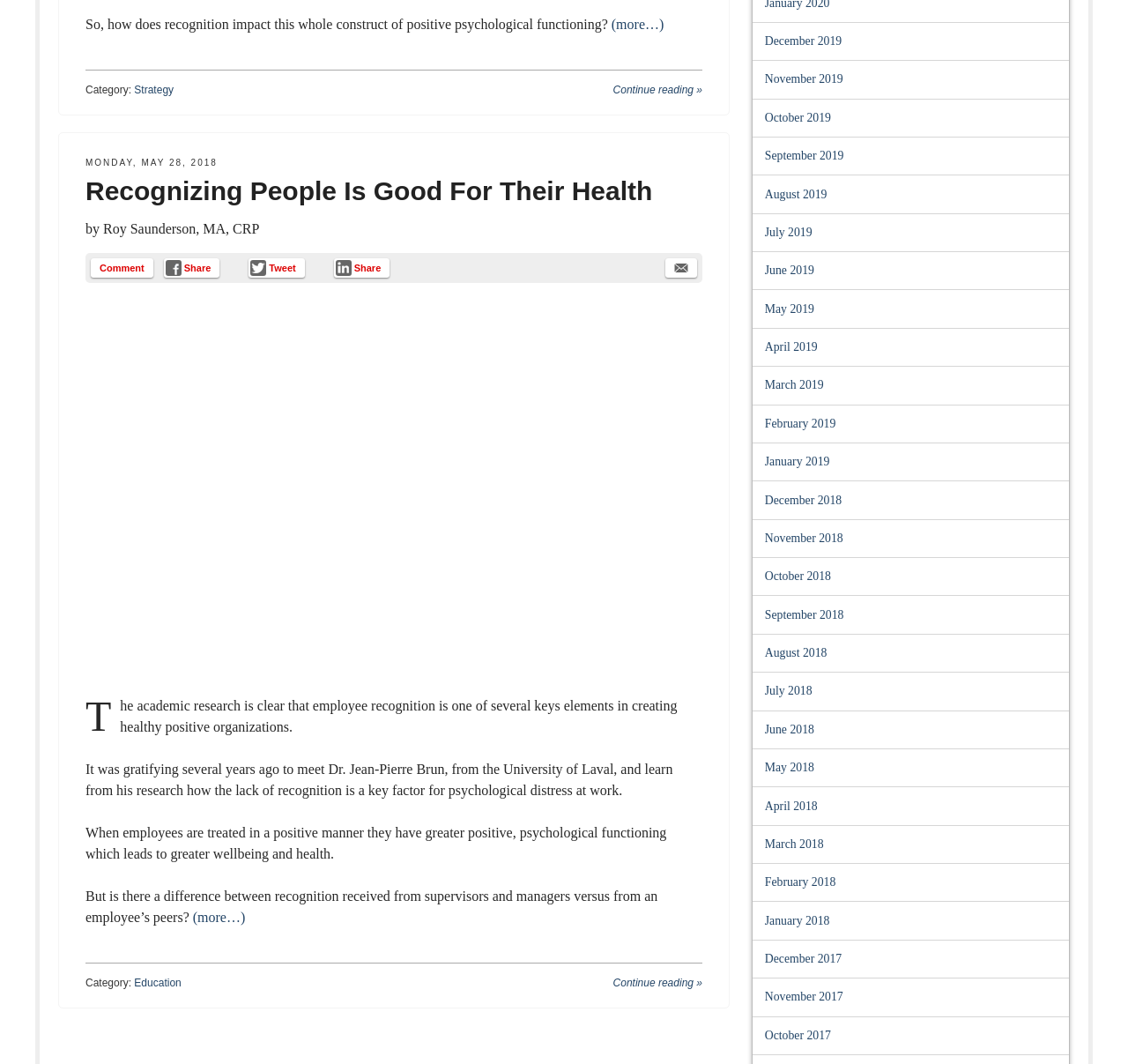Please reply with a single word or brief phrase to the question: 
What is the topic of the article?

Employee recognition